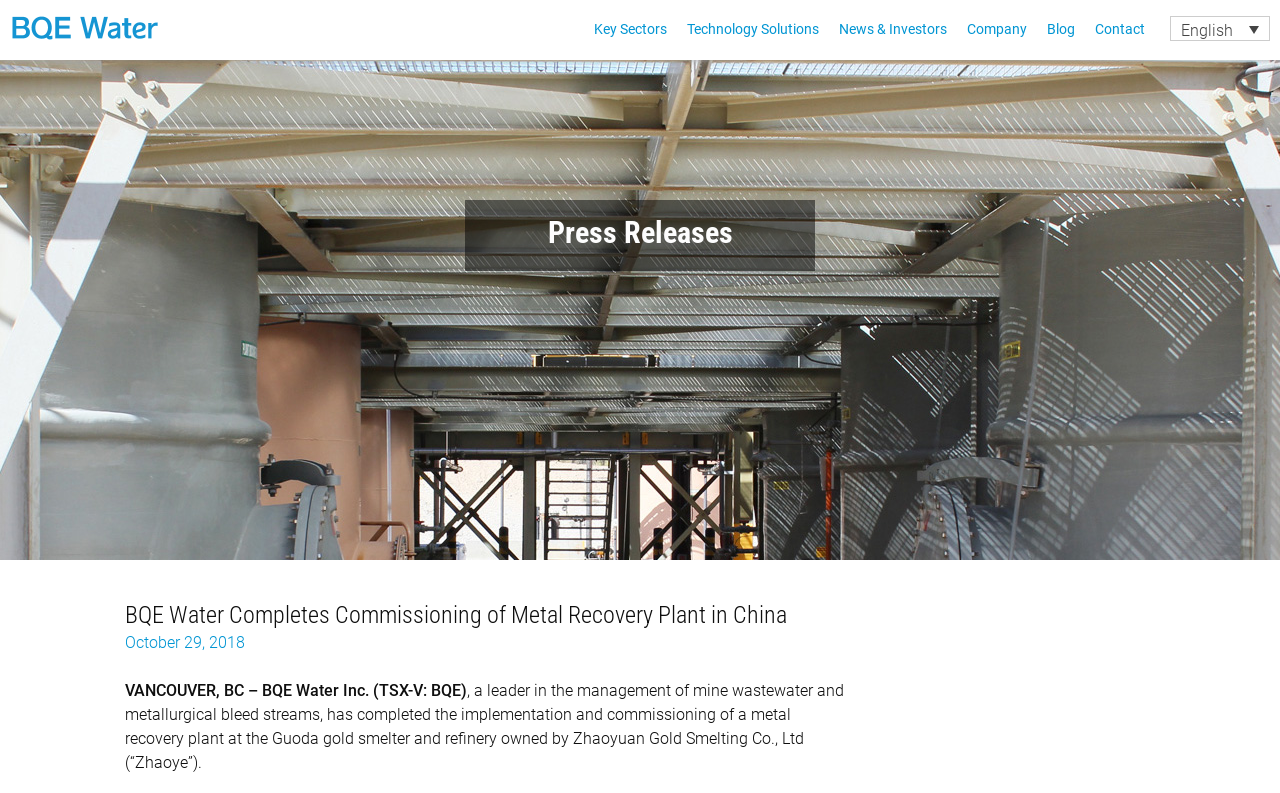Find the bounding box coordinates of the element I should click to carry out the following instruction: "select English language".

[0.914, 0.02, 0.992, 0.052]